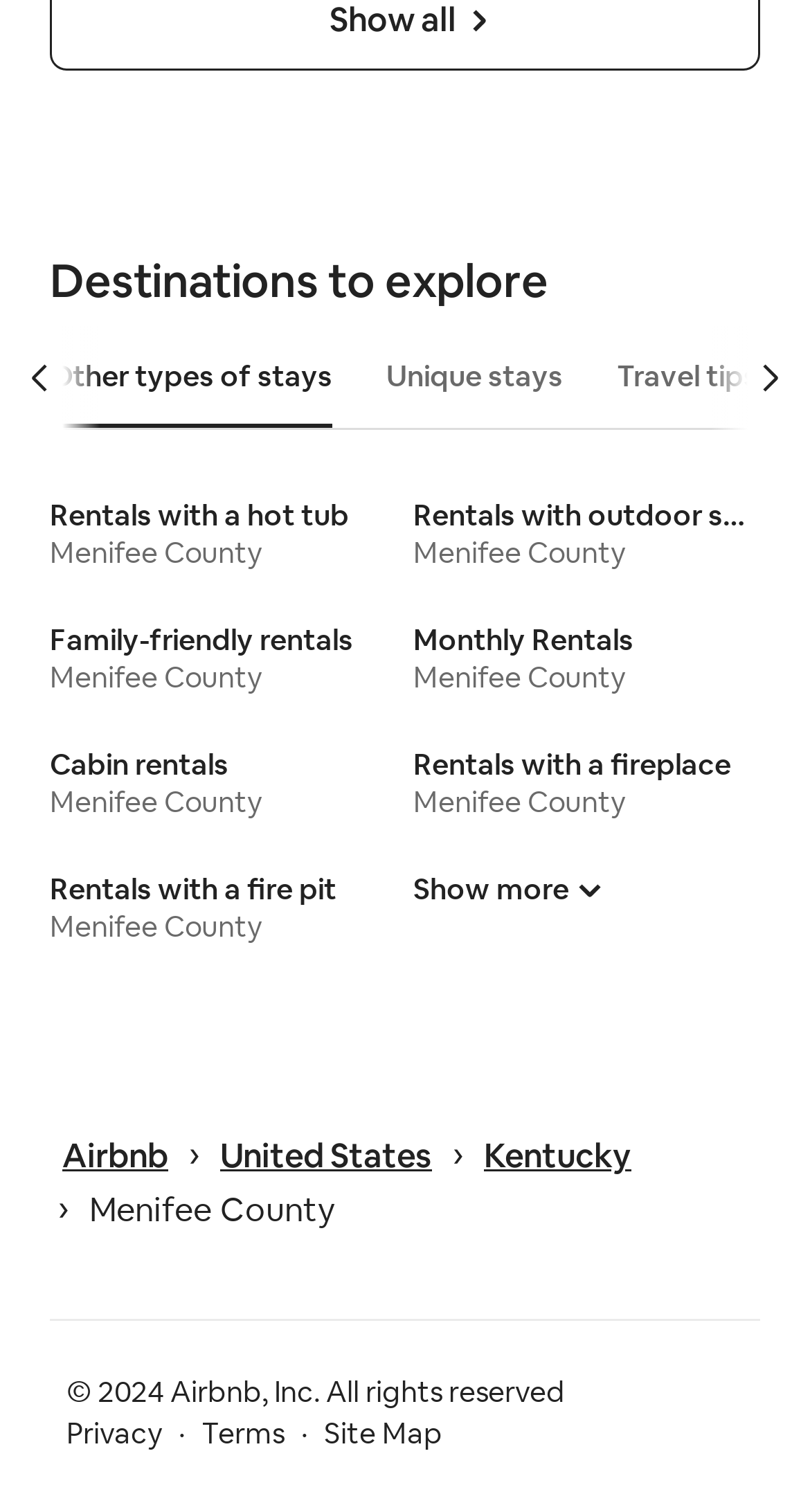Find the bounding box coordinates of the clickable element required to execute the following instruction: "Scroll tabs forward". Provide the coordinates as four float numbers between 0 and 1, i.e., [left, top, right, bottom].

[0.877, 0.216, 0.969, 0.285]